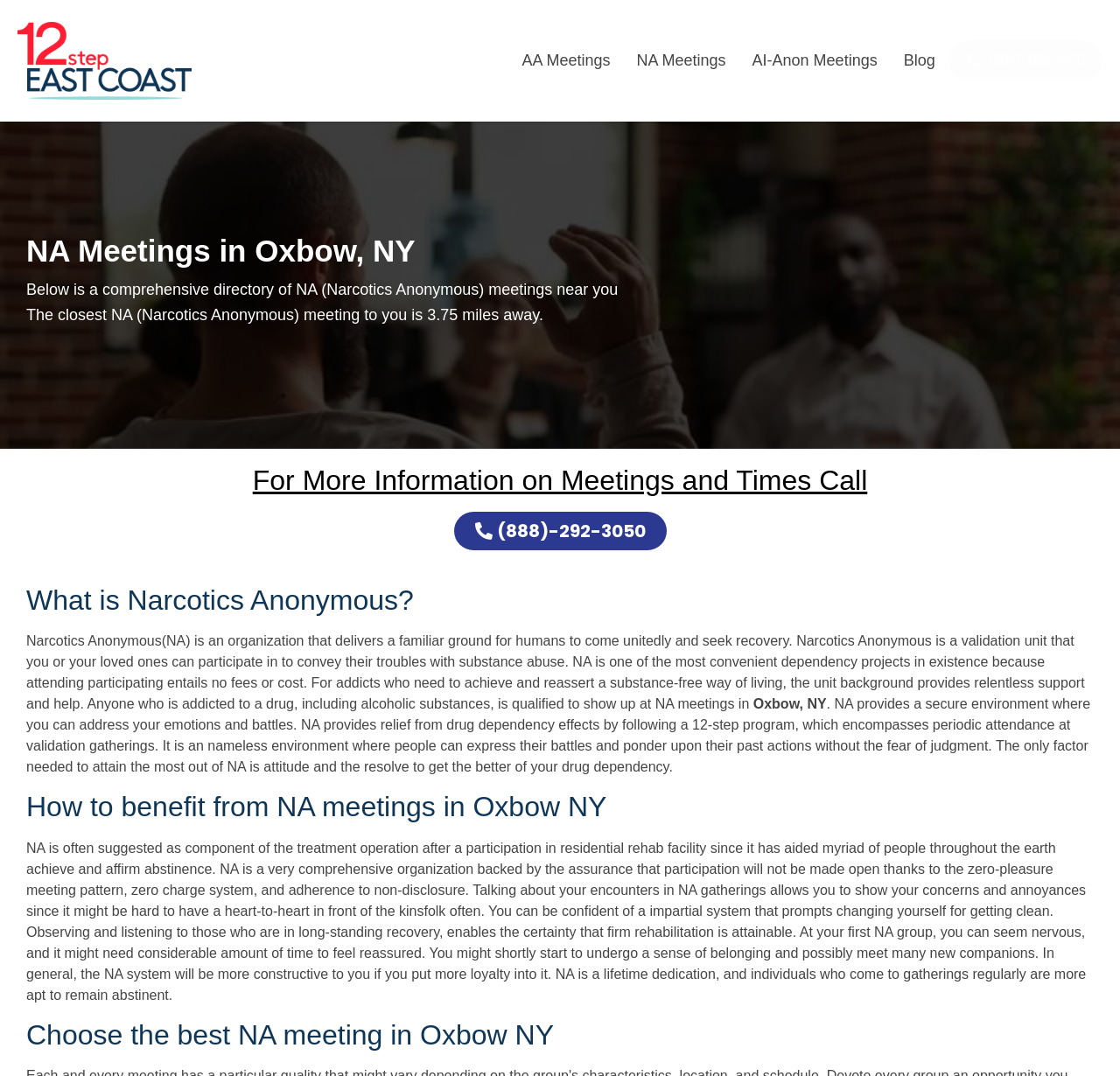Please provide a comprehensive answer to the question below using the information from the image: What is the closest NA meeting distance from the user?

The webpage states that 'The closest NA (Narcotics Anonymous) meeting to you is 3.75 miles away.' This information is provided to help users find nearby meetings.